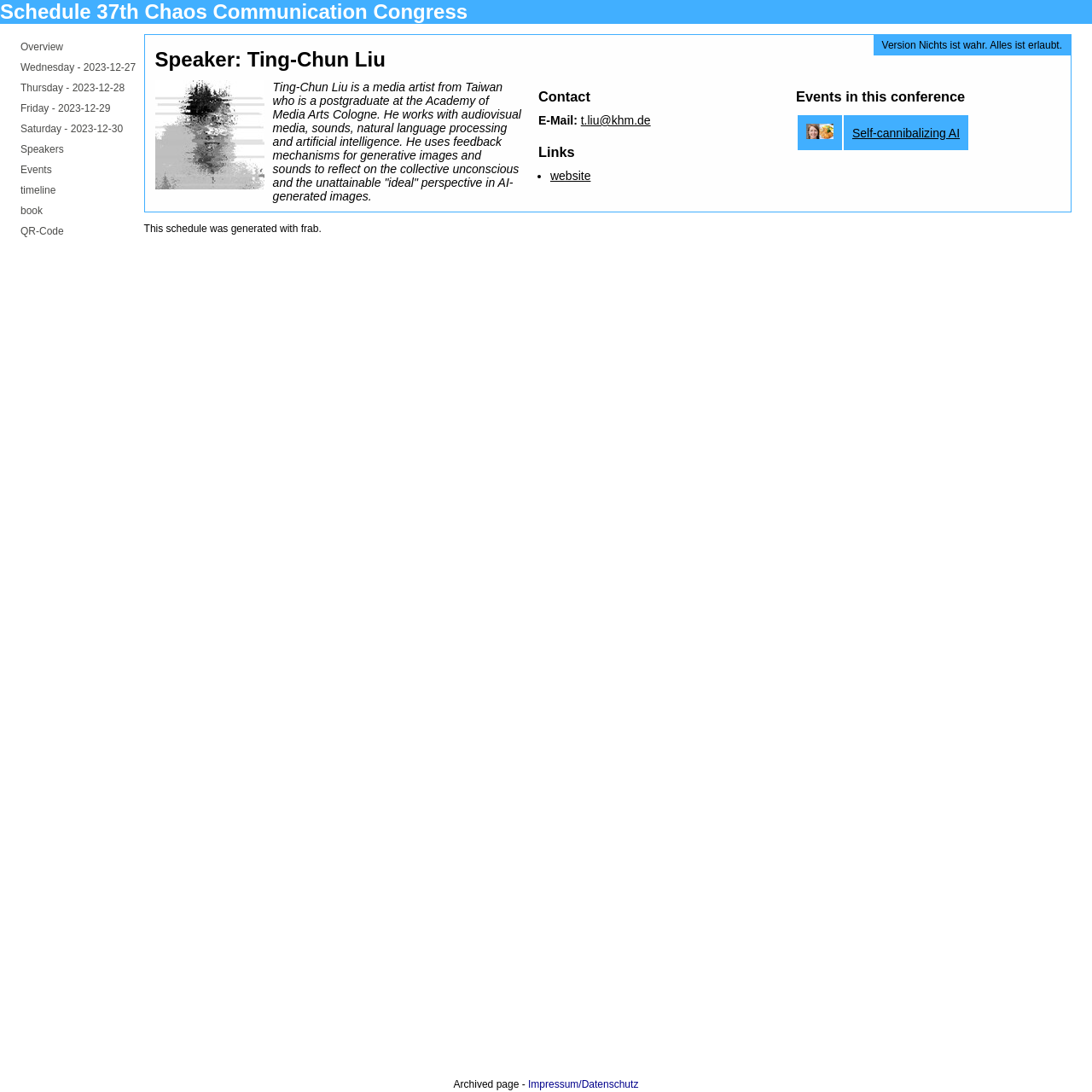Given the following UI element description: "Self-cannibalizing AI", find the bounding box coordinates in the webpage screenshot.

[0.78, 0.115, 0.879, 0.128]